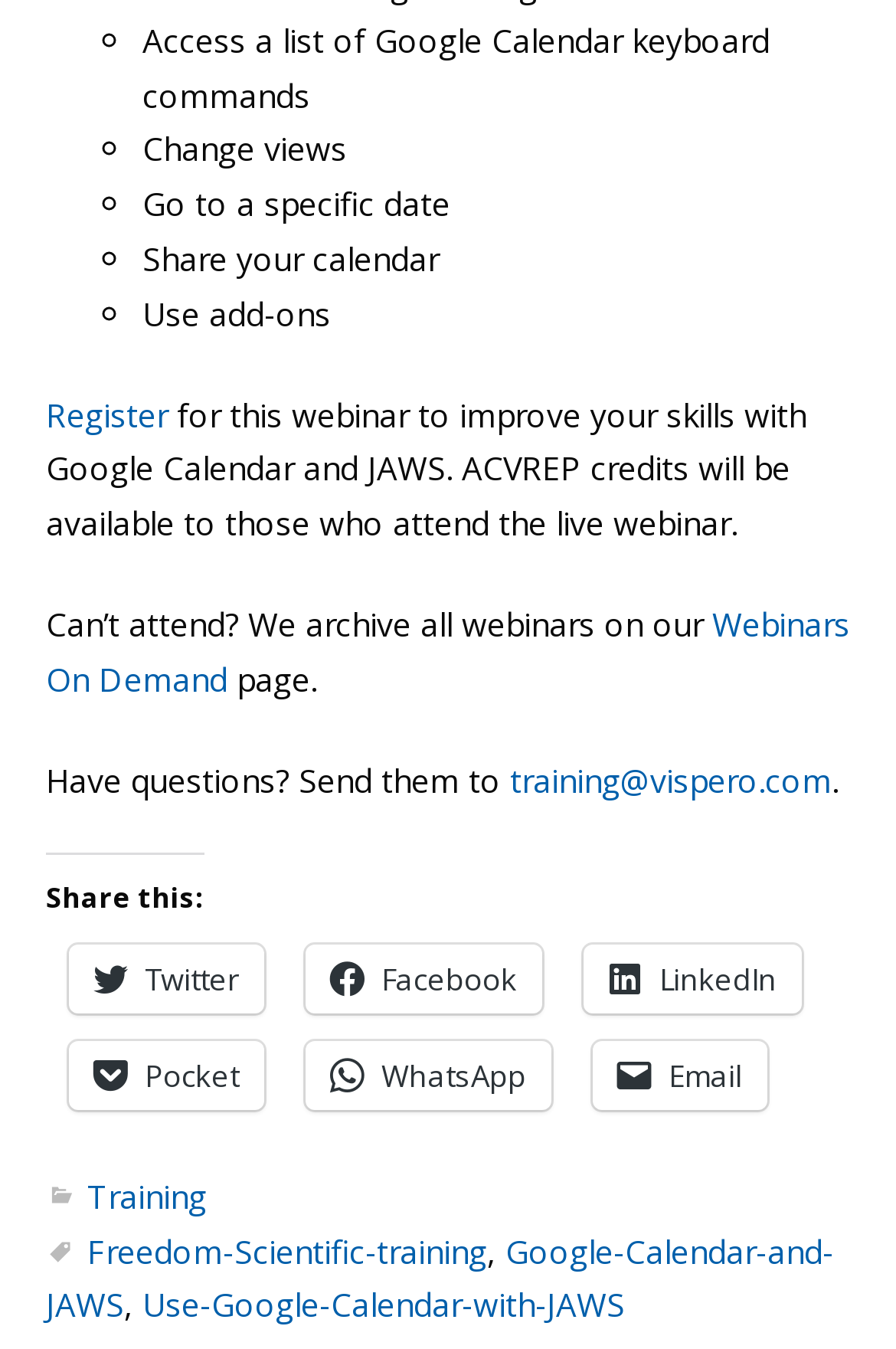Please predict the bounding box coordinates (top-left x, top-left y, bottom-right x, bottom-right y) for the UI element in the screenshot that fits the description: Webinars On Demand

[0.051, 0.446, 0.949, 0.519]